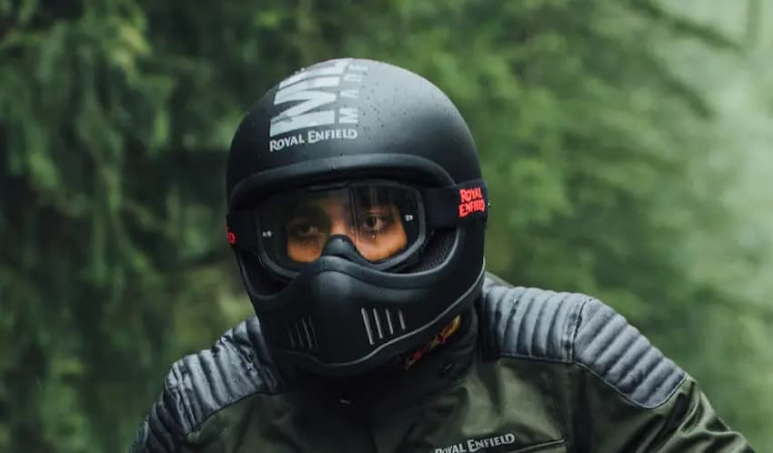Illustrate the image with a detailed caption.

This image showcases a close-up of a rider wearing a sleek, black motorcycle helmet by Royal Enfield. The helmet features a modern design, characterized by a matte finish and an integrated face shield, providing a blend of style and functionality. Notable elements include angular cutouts and a bold "Made" inscription at the top, enhancing its edgy appearance. The rider is clad in a sturdy, olive green jacket with distinctive stitch patterns on the shoulders, indicative of protective motorcycle gear. In the background, a lush, green forest setting is visible, suggesting an adventurous ride through nature. This image encapsulates the spirit of motorcycling, emphasizing safety and style in a captivating outdoor environment.